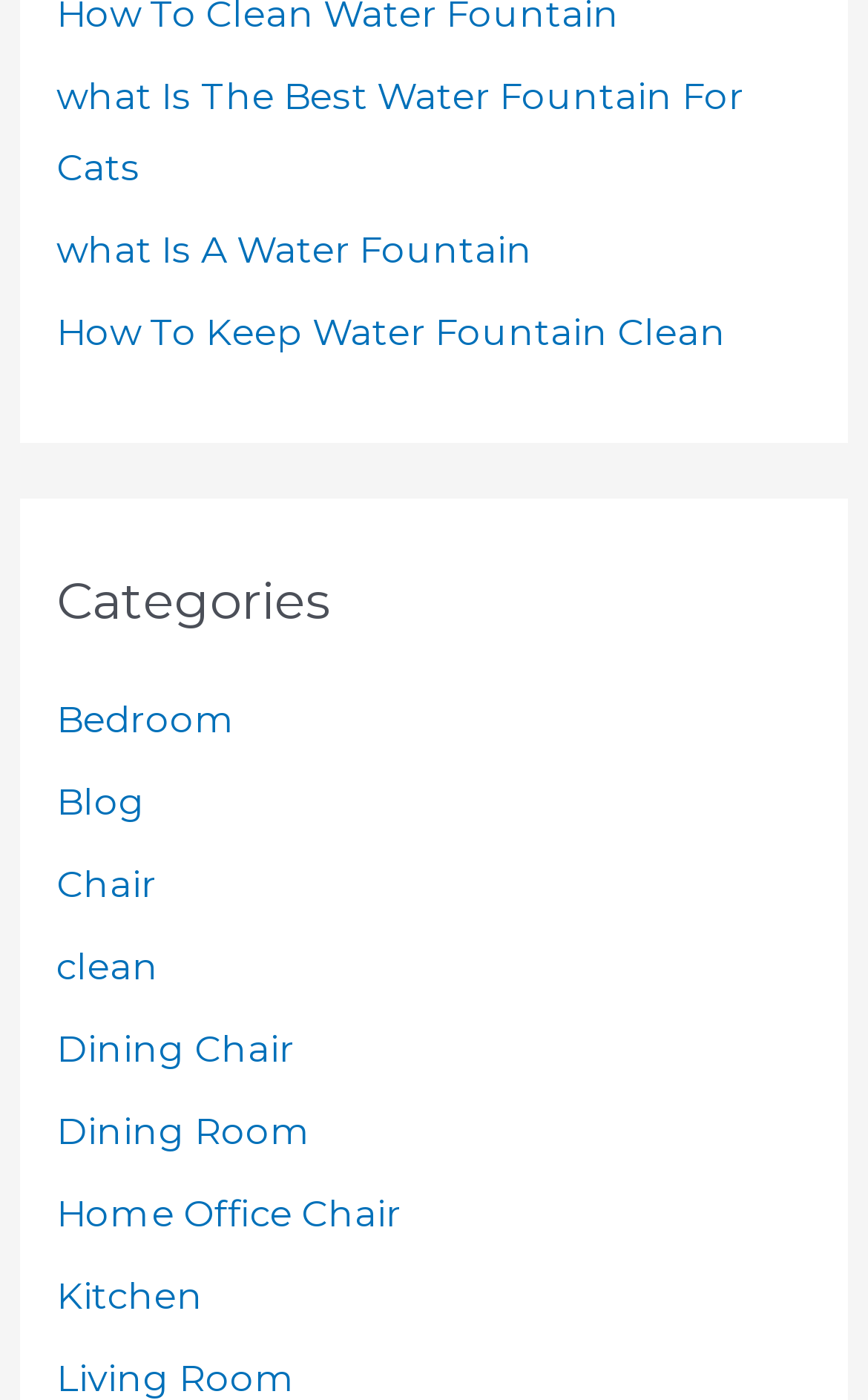How many categories are listed on the webpage?
Provide a detailed and extensive answer to the question.

The webpage has a section labeled 'Categories' which lists 10 categories, namely 'Bedroom', 'Blog', 'Chair', 'Clean', 'Dining Chair', 'Dining Room', 'Home Office Chair', 'Kitchen', and 'Living Room'.